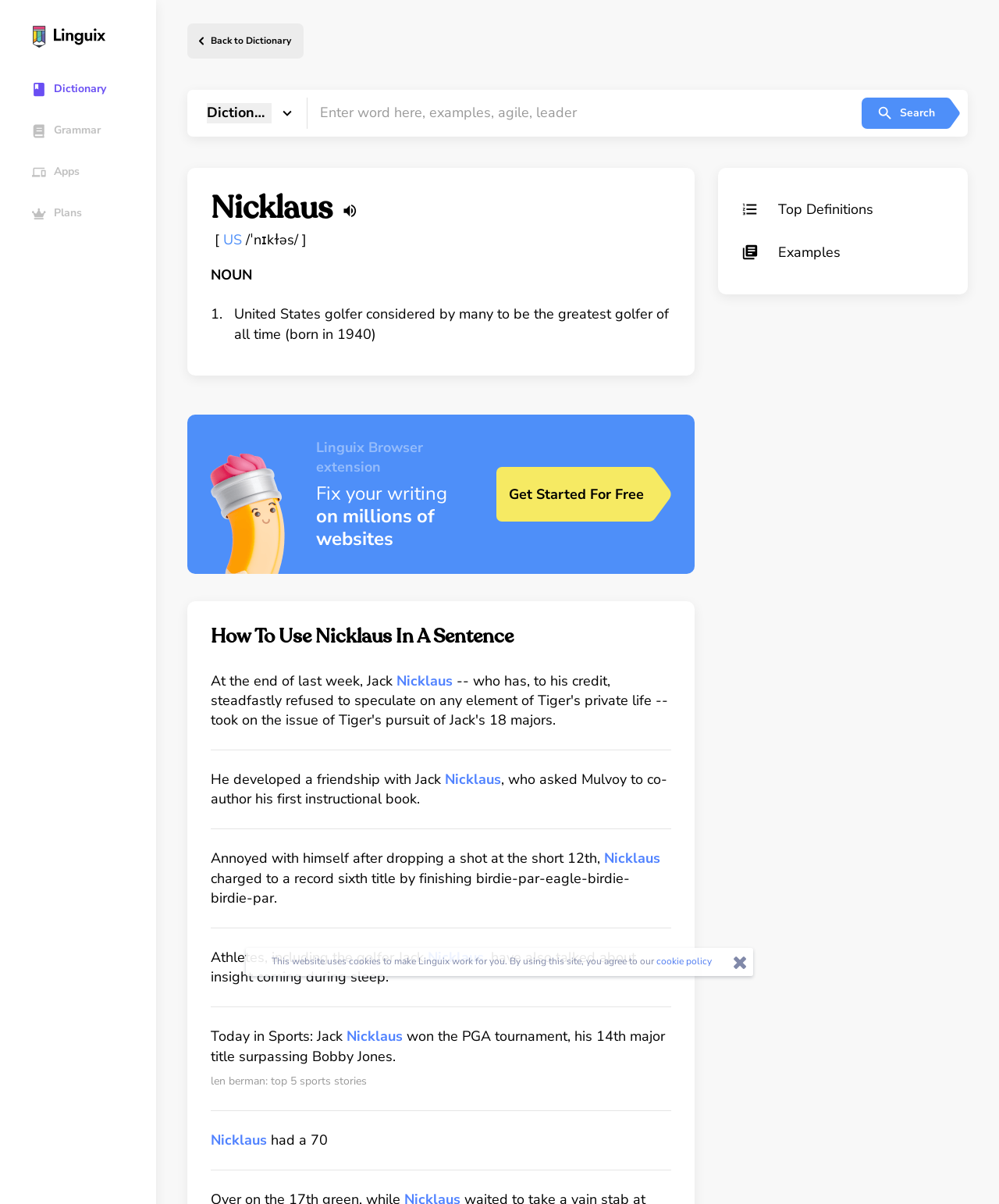Identify the bounding box coordinates for the UI element described by the following text: "parent_node: Dictionary aria-label="Main page"". Provide the coordinates as four float numbers between 0 and 1, in the format [left, top, right, bottom].

[0.027, 0.021, 0.144, 0.042]